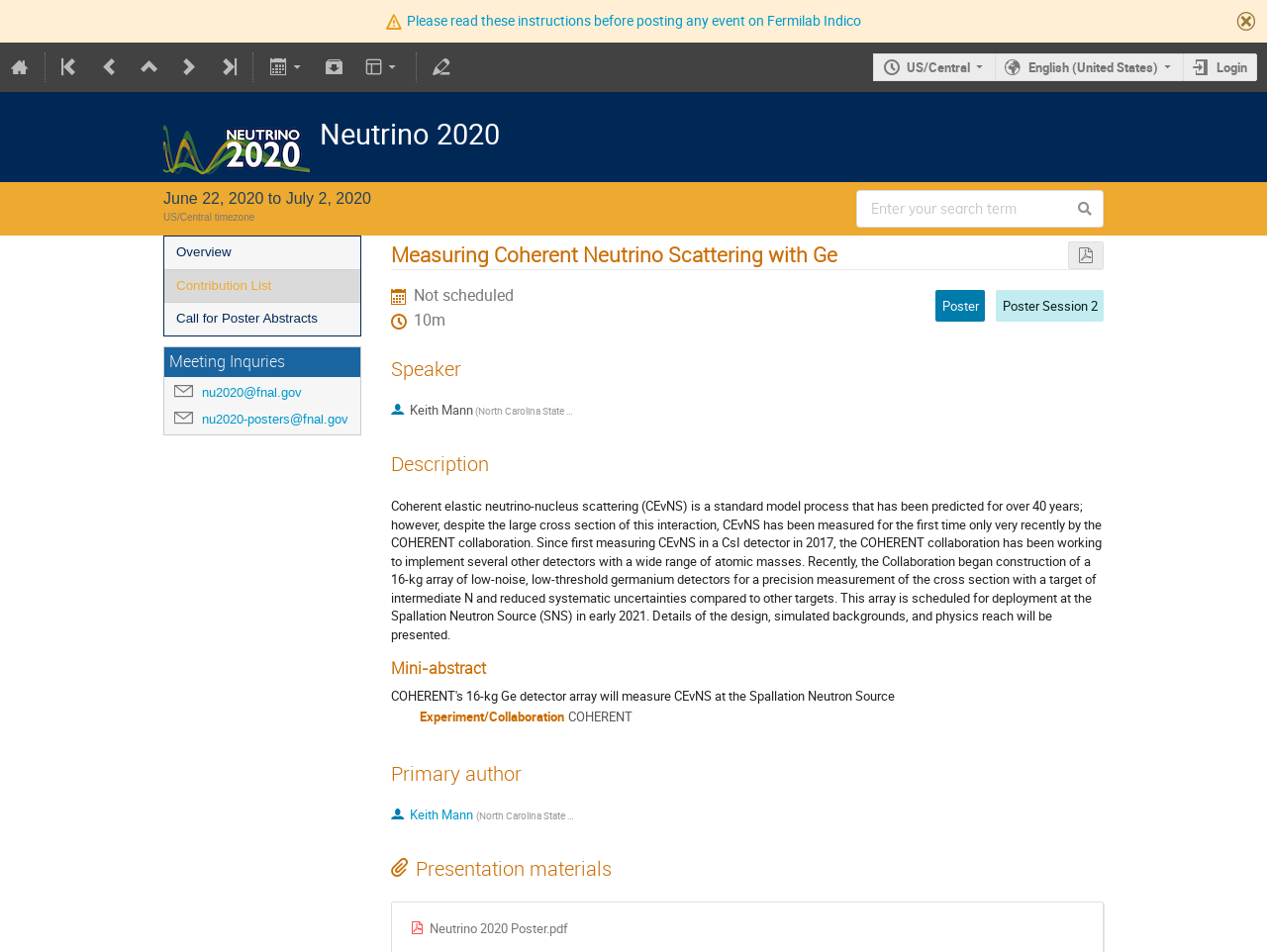Analyze the image and deliver a detailed answer to the question: What is the name of the conference?

The name of the conference can be found in the heading element 'Neutrino 2020 Neutrino 2020' which is a child of the root element.